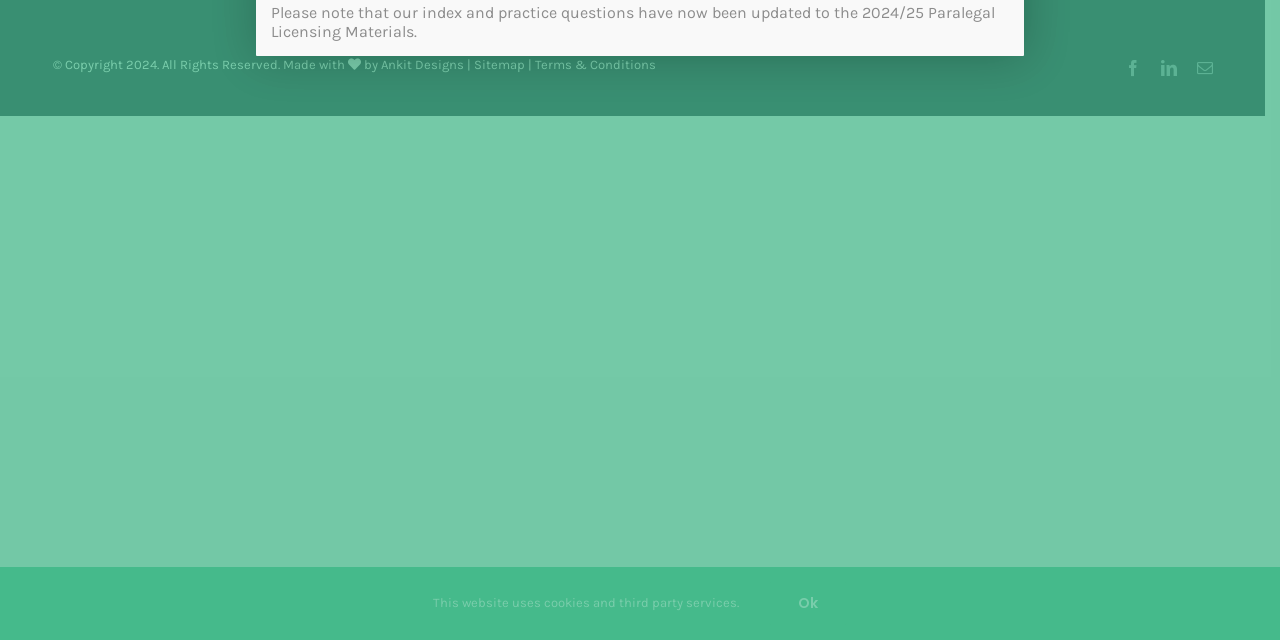Using the format (top-left x, top-left y, bottom-right x, bottom-right y), provide the bounding box coordinates for the described UI element. All values should be floating point numbers between 0 and 1: Ankit Designs

[0.297, 0.089, 0.362, 0.112]